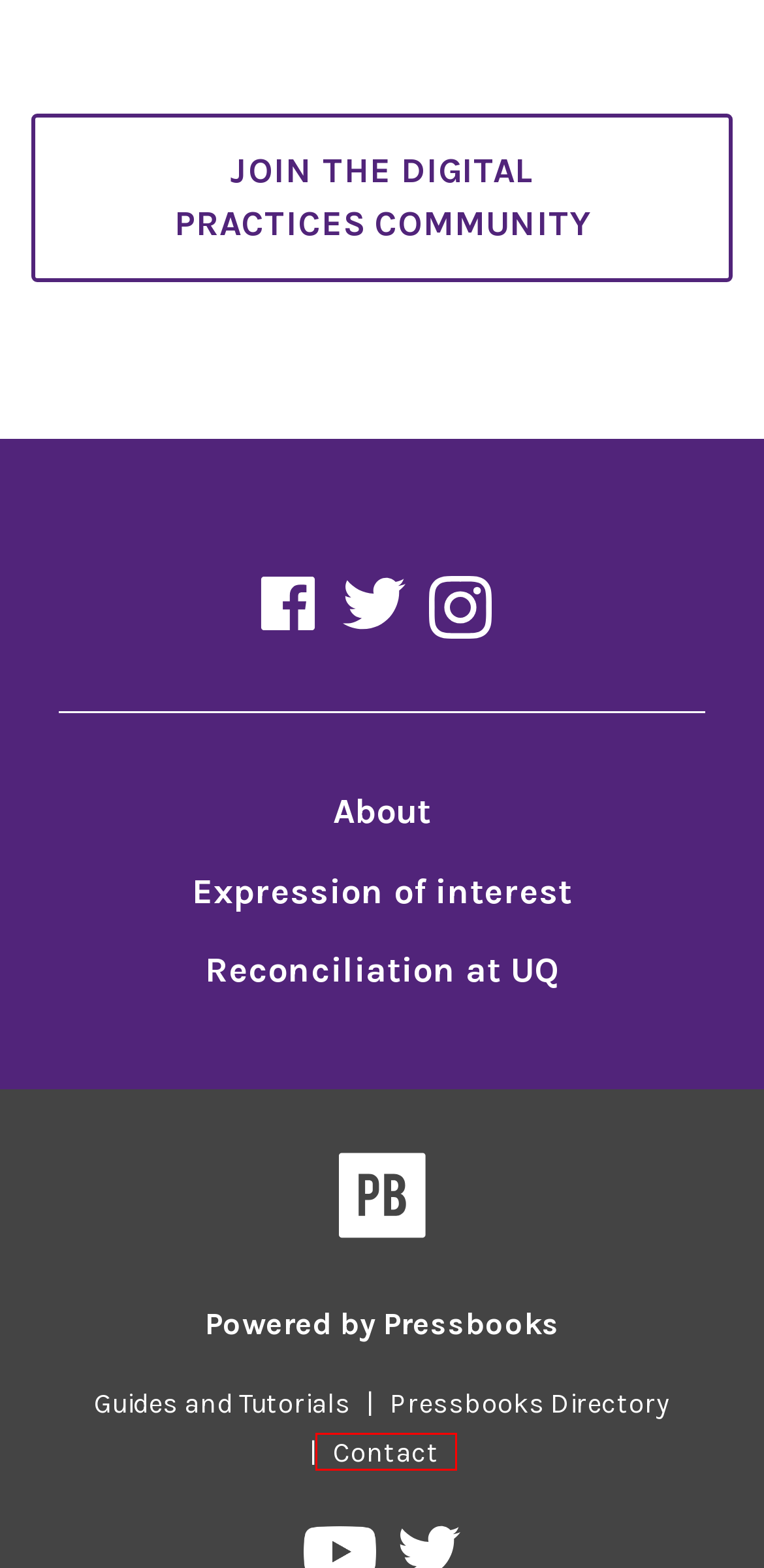Given a screenshot of a webpage with a red bounding box around an element, choose the most appropriate webpage description for the new page displayed after clicking the element within the bounding box. Here are the candidates:
A. Create or use open textbooks - Library - University of Queensland
B. Support guides | Pressbooks
C. Pressbooks | The open book creation platform.
D. Expression of interest – Open Textbooks @ UQ
E. Reconciliation at UQ – Open Textbooks @ UQ
F. Pressbooks Directory
G. Open Textbooks @ UQ Catalogue – Open Textbooks @ UQ
H. Contact | Pressbooks

H